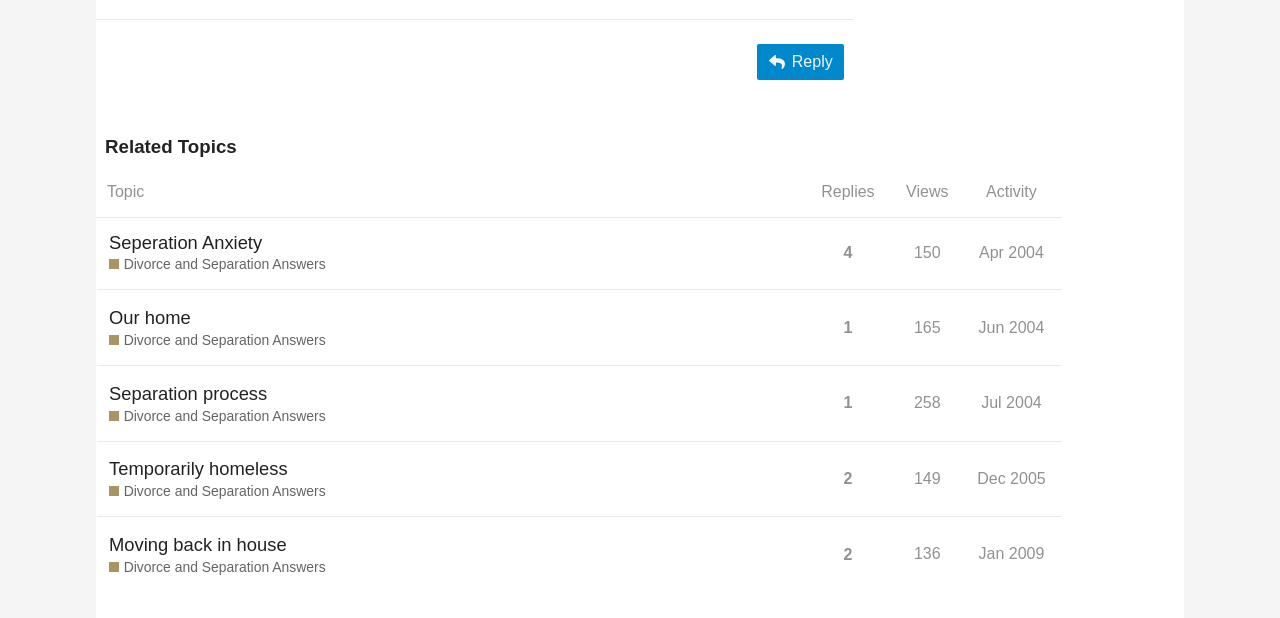Bounding box coordinates are to be given in the format (top-left x, top-left y, bottom-right x, bottom-right y). All values must be floating point numbers between 0 and 1. Provide the bounding box coordinate for the UI element described as: Divorce and Separation Answers

[0.085, 0.413, 0.254, 0.445]